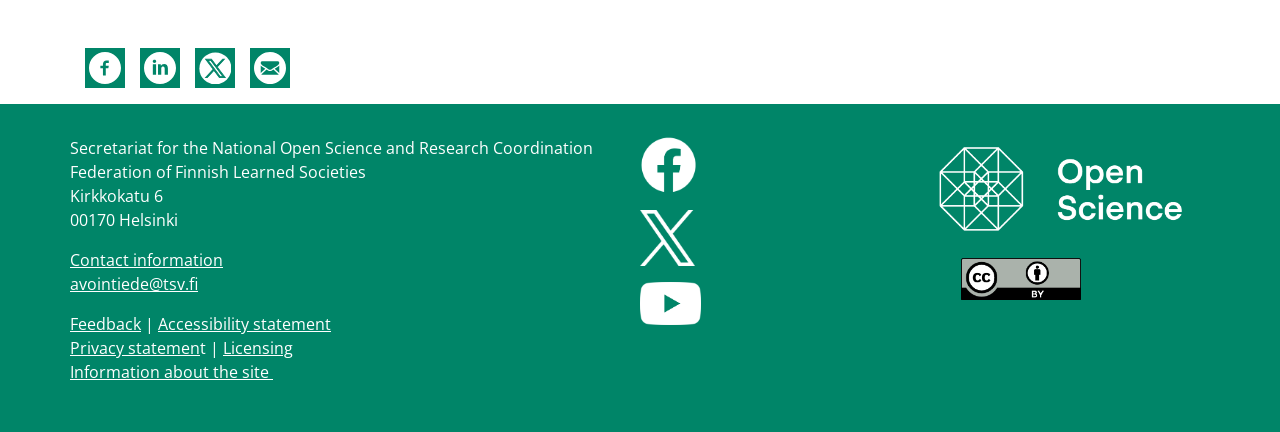Identify the bounding box coordinates of the section that should be clicked to achieve the task described: "Check licensing information".

[0.18, 0.781, 0.229, 0.832]